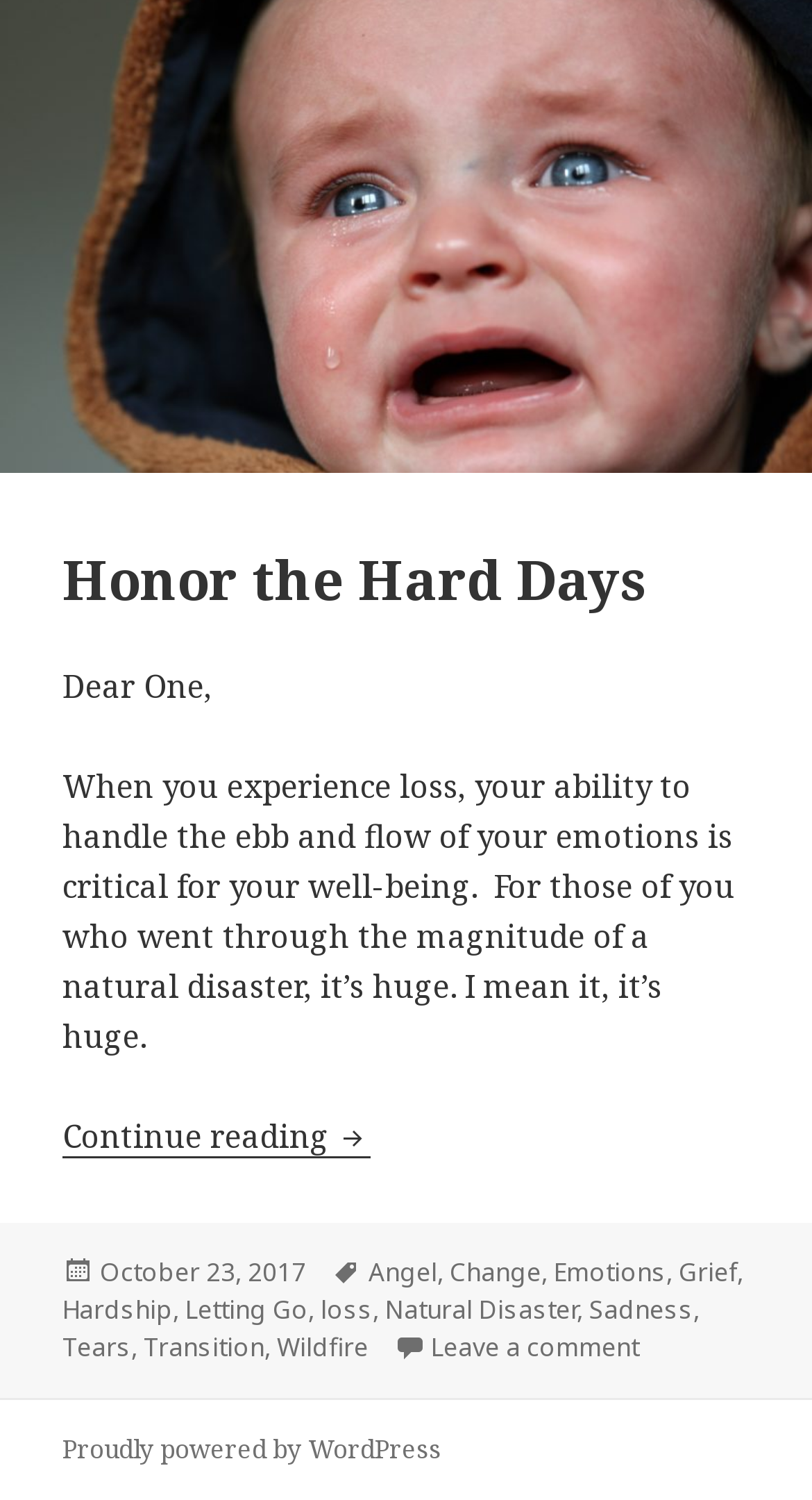What is the author's advice for handling emotions?
Answer the question with as much detail as possible.

The author's advice for handling emotions can be inferred from the text, which states that 'your ability to handle the ebb and flow of your emotions is critical for your well-being'.